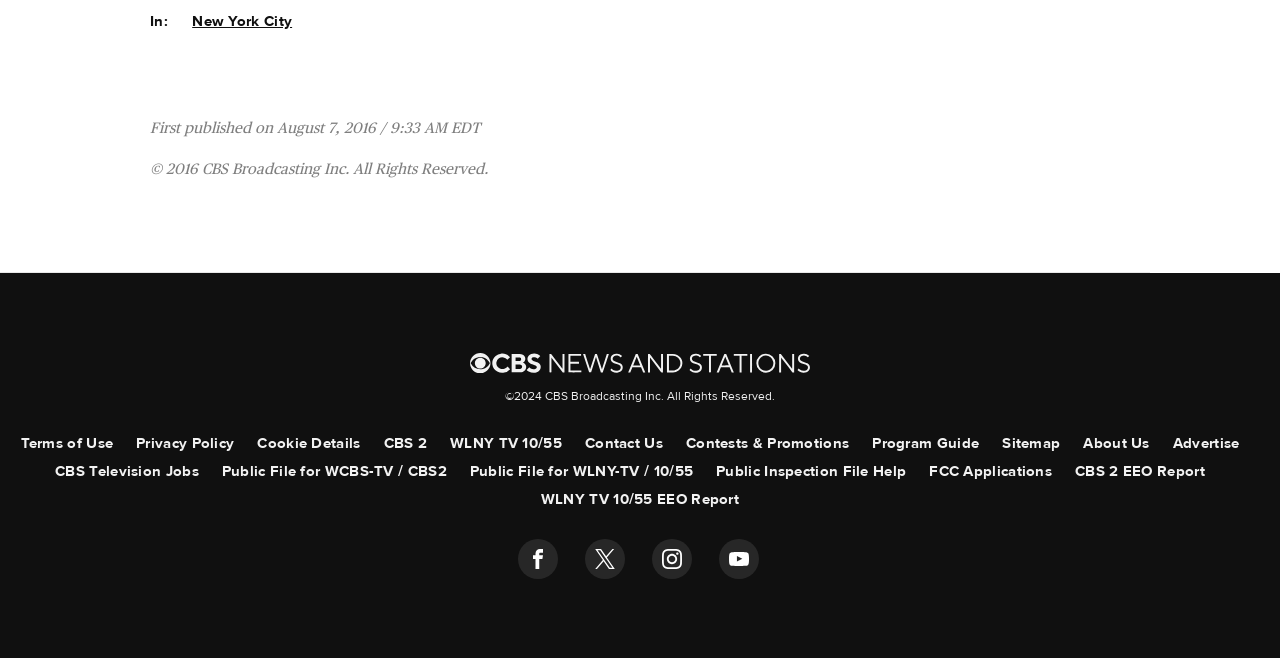Could you indicate the bounding box coordinates of the region to click in order to complete this instruction: "Contact Us".

[0.457, 0.652, 0.518, 0.695]